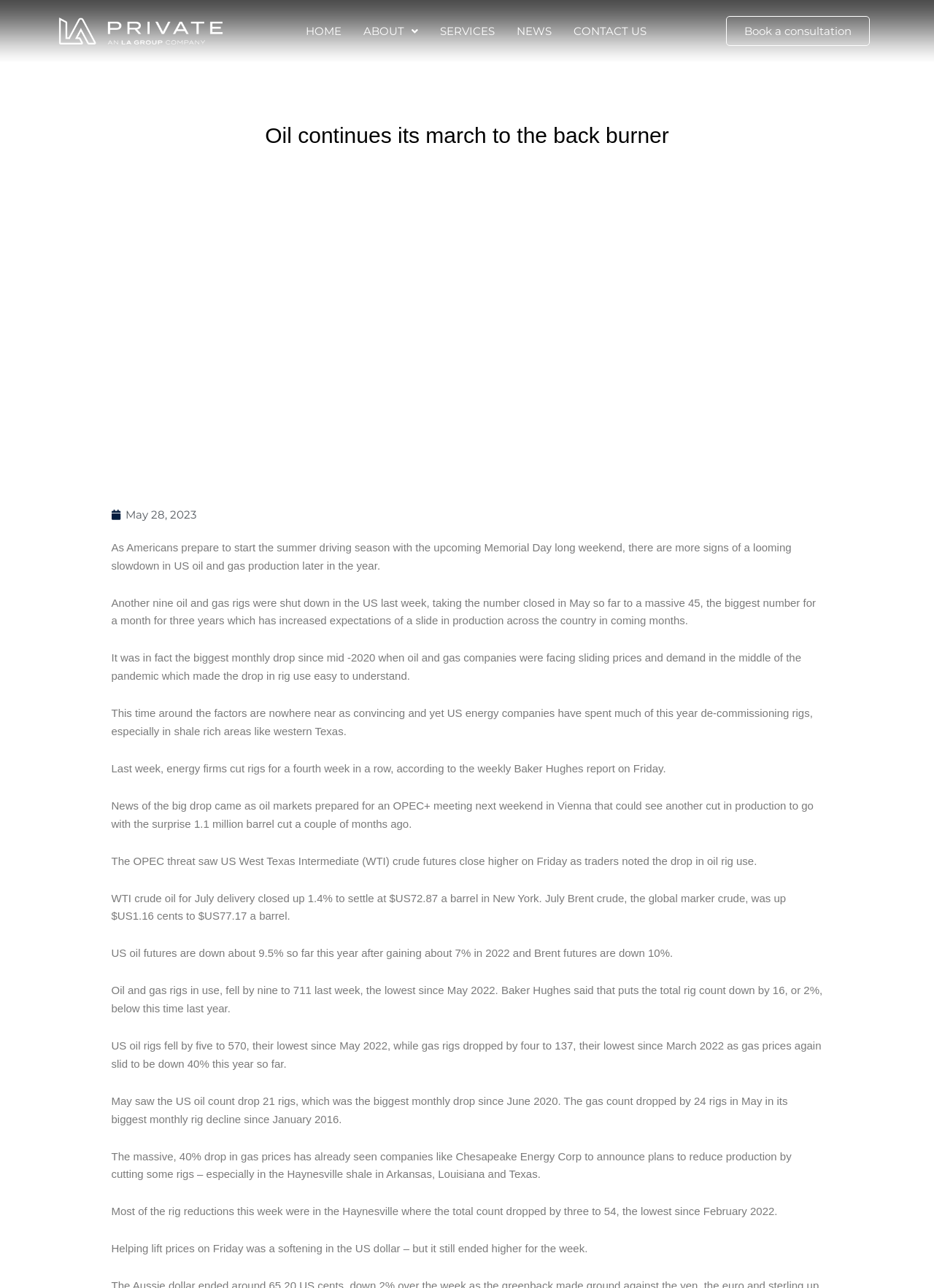What is the percentage drop in gas prices this year?
From the image, provide a succinct answer in one word or a short phrase.

40%